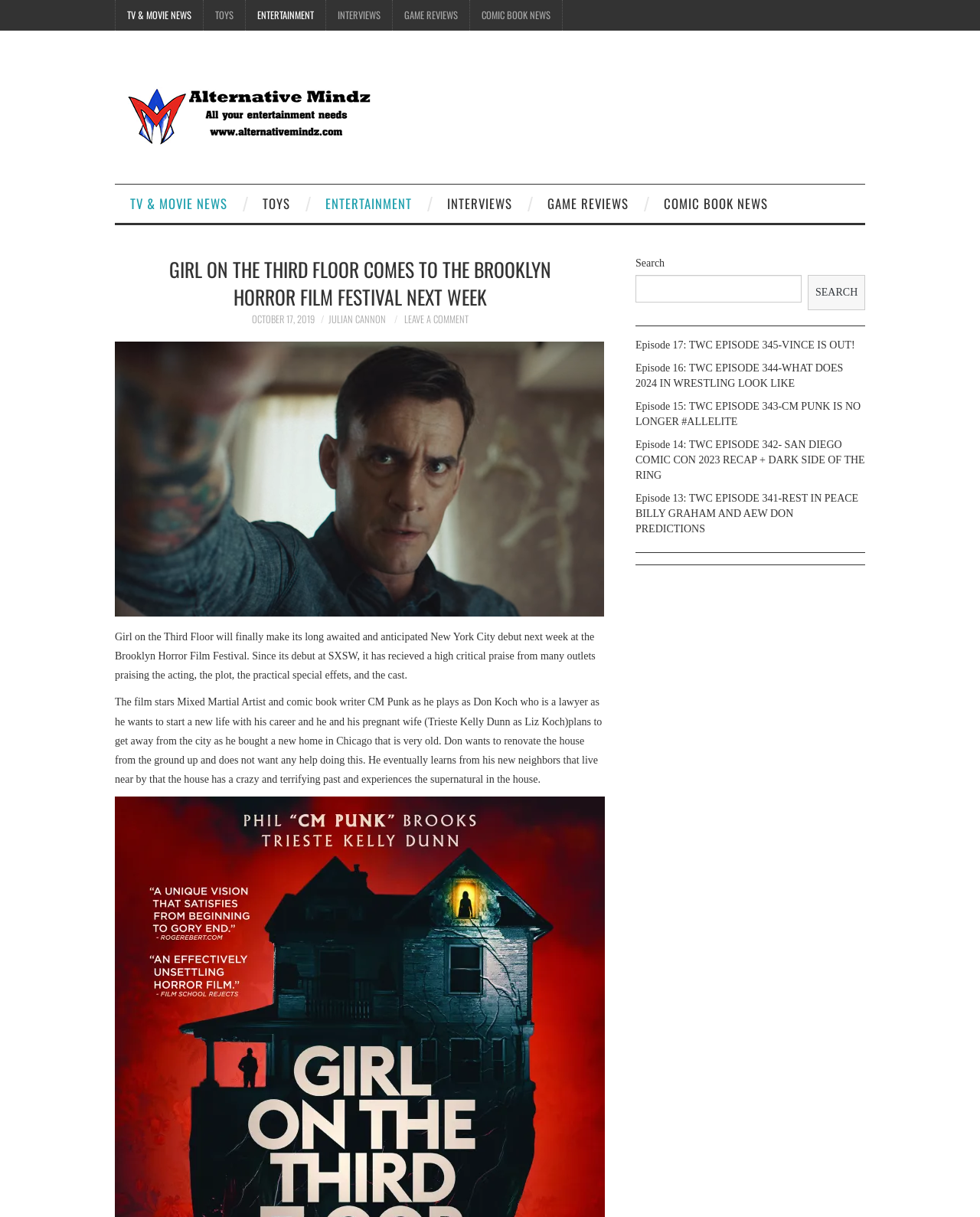What is the name of the author of the article?
Look at the image and answer with only one word or phrase.

Julian Cannon